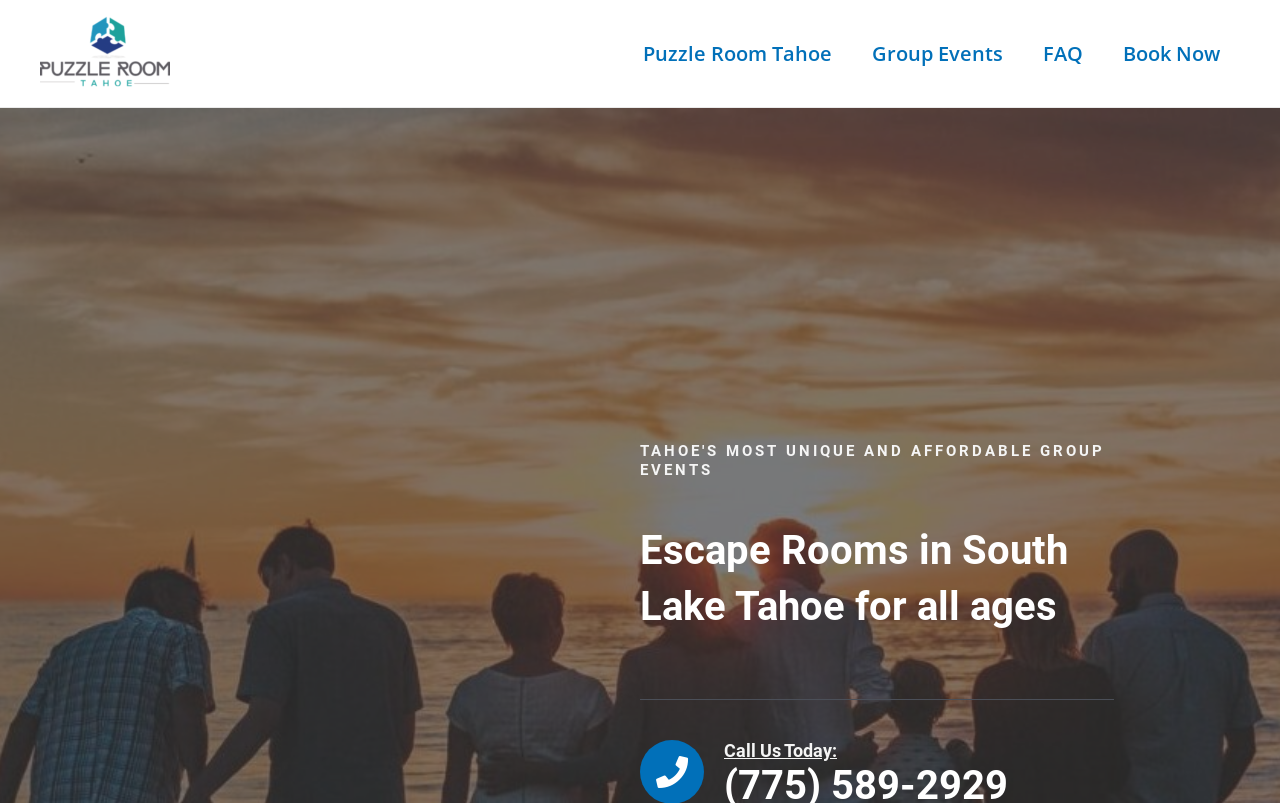Determine the bounding box coordinates of the UI element described by: "alt="puzzle room tahoe logo"".

[0.031, 0.051, 0.133, 0.078]